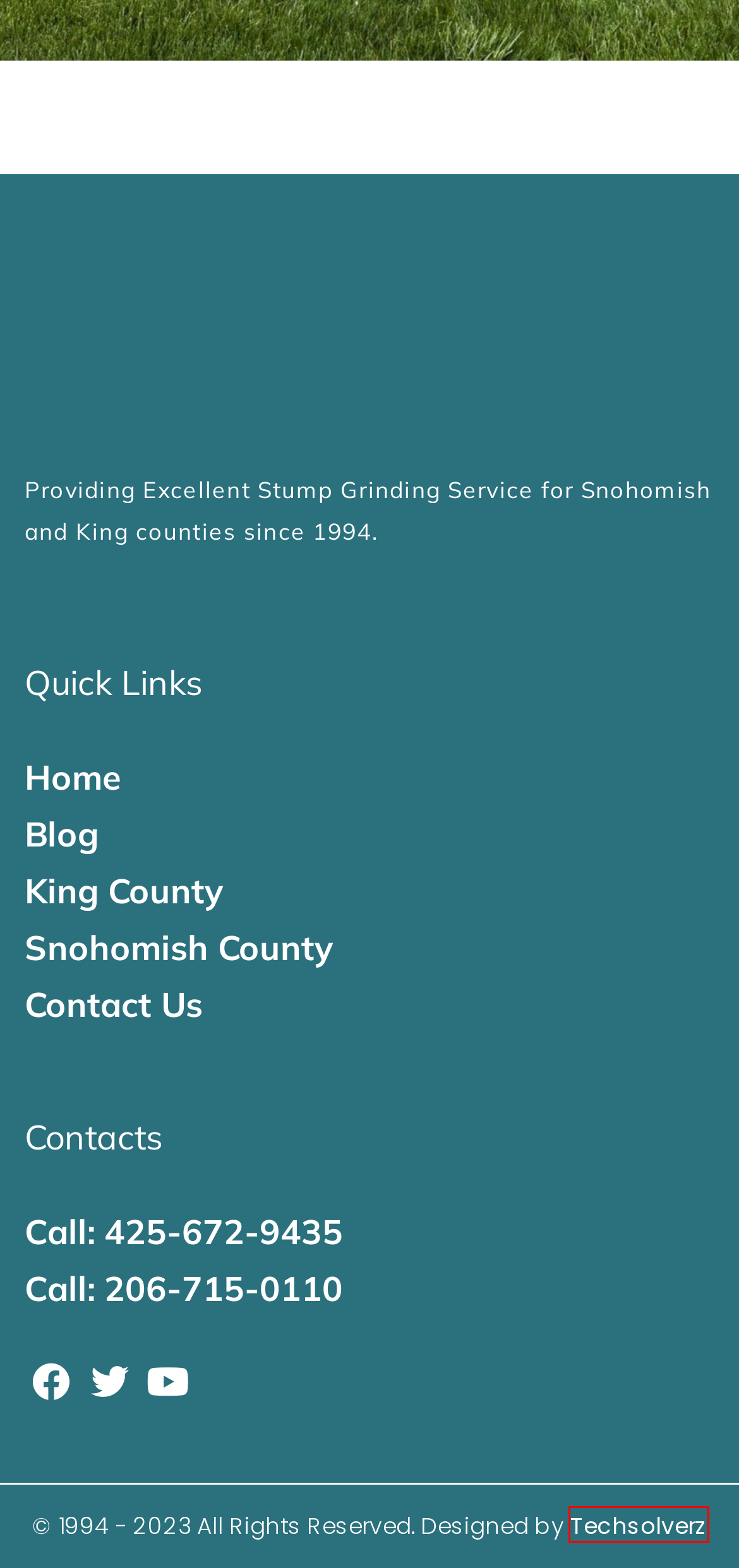Observe the webpage screenshot and focus on the red bounding box surrounding a UI element. Choose the most appropriate webpage description that corresponds to the new webpage after clicking the element in the bounding box. Here are the candidates:
A. Stump Grinding Tips and Stump Removal Blog - Stump Grinding 1
B. How Stump Grinding Promotes Tree and Plant Health -
C. How Do I Decide When to Remove the Tree on My Property? - Stump Grinding 1
D. Stump Grinding in Snohomish County | Sno-King Stump Grinding
E. Home - Techsolverz
F. The Importance of Stump Grinding: How it Prevents Tree Regrowth
G. Stump Grinding Archives - Stump Grinding 1
H. Stump Grinding in King County | Sno-King Stump Grinding

E